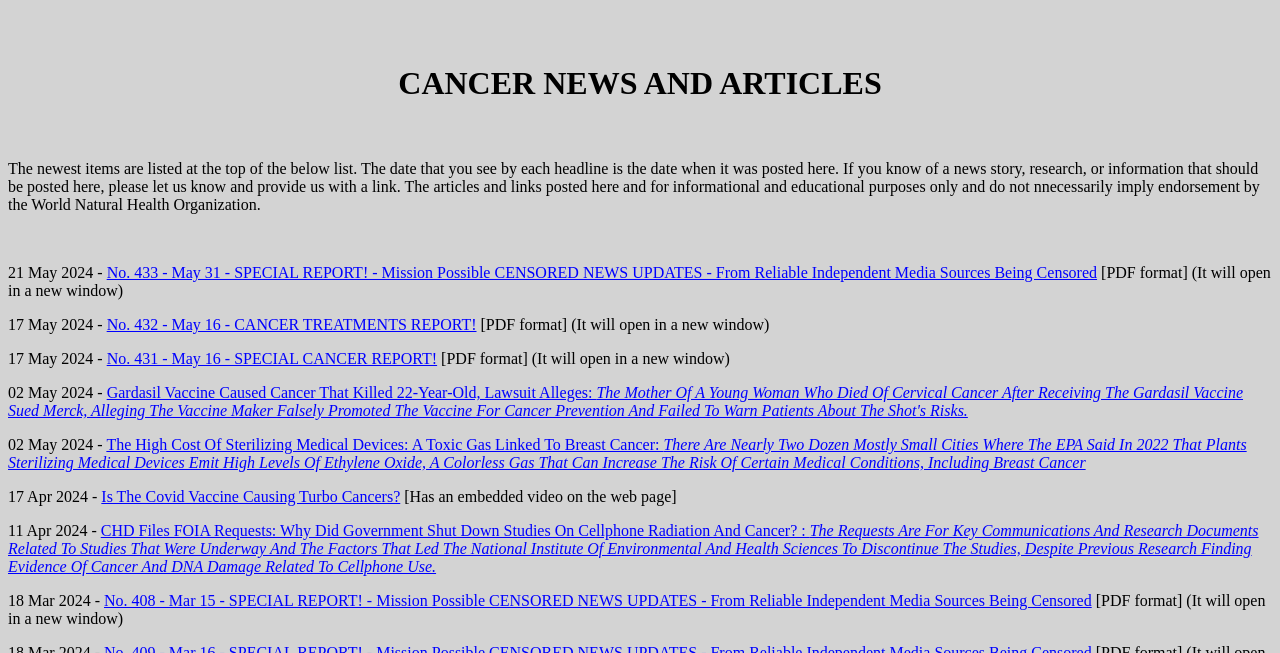Pinpoint the bounding box coordinates of the clickable area necessary to execute the following instruction: "watch the video 'Is The Covid Vaccine Causing Turbo Cancers?'". The coordinates should be given as four float numbers between 0 and 1, namely [left, top, right, bottom].

[0.313, 0.747, 0.529, 0.773]